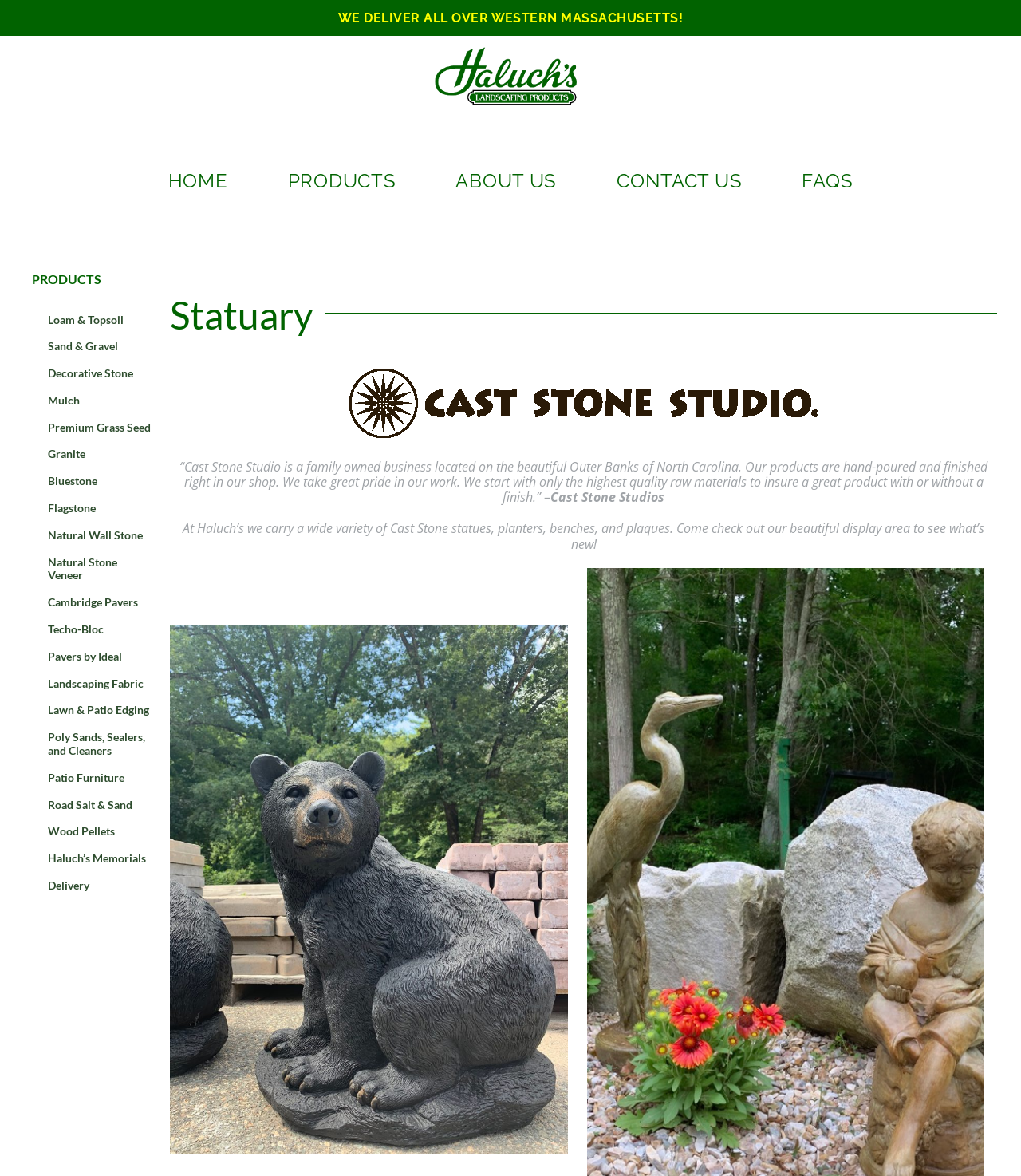Produce an extensive caption that describes everything on the webpage.

This webpage is about Haluch's Landscaping Products, a company that delivers landscaping and gardening materials in Western Massachusetts. At the top of the page, there is a prominent announcement stating "WE DELIVER ALL OVER WESTERN MASSACHUSETTS!" Below this, there is a logo image of Haluch's Landscaping Products, accompanied by a navigation menu with links to different sections of the website, including HOME, PRODUCTS, ABOUT US, CONTACT US, and FAQs.

On the left side of the page, there is a secondary navigation menu with links to various product categories, such as Loam & Topsoil, Sand & Gravel, Decorative Stone, Mulch, and more. There are 20 links in total, indicating a wide range of products offered by the company.

In the main content area, there is a section dedicated to Statuary, featuring a quote from Cast Stone Studios, a family-owned business that creates hand-poured and finished cast stone products. Below this, there is a paragraph describing the variety of Cast Stone statues, planters, benches, and plaques available at Haluch's. There is also a figure image, likely showcasing one of these products.

On the right side of the page, there is a complementary section with a heading "PRODUCTS" and a secondary navigation menu with the same links as the left side. At the bottom of the page, there is a "Go to Top" link, allowing users to quickly navigate back to the top of the page.